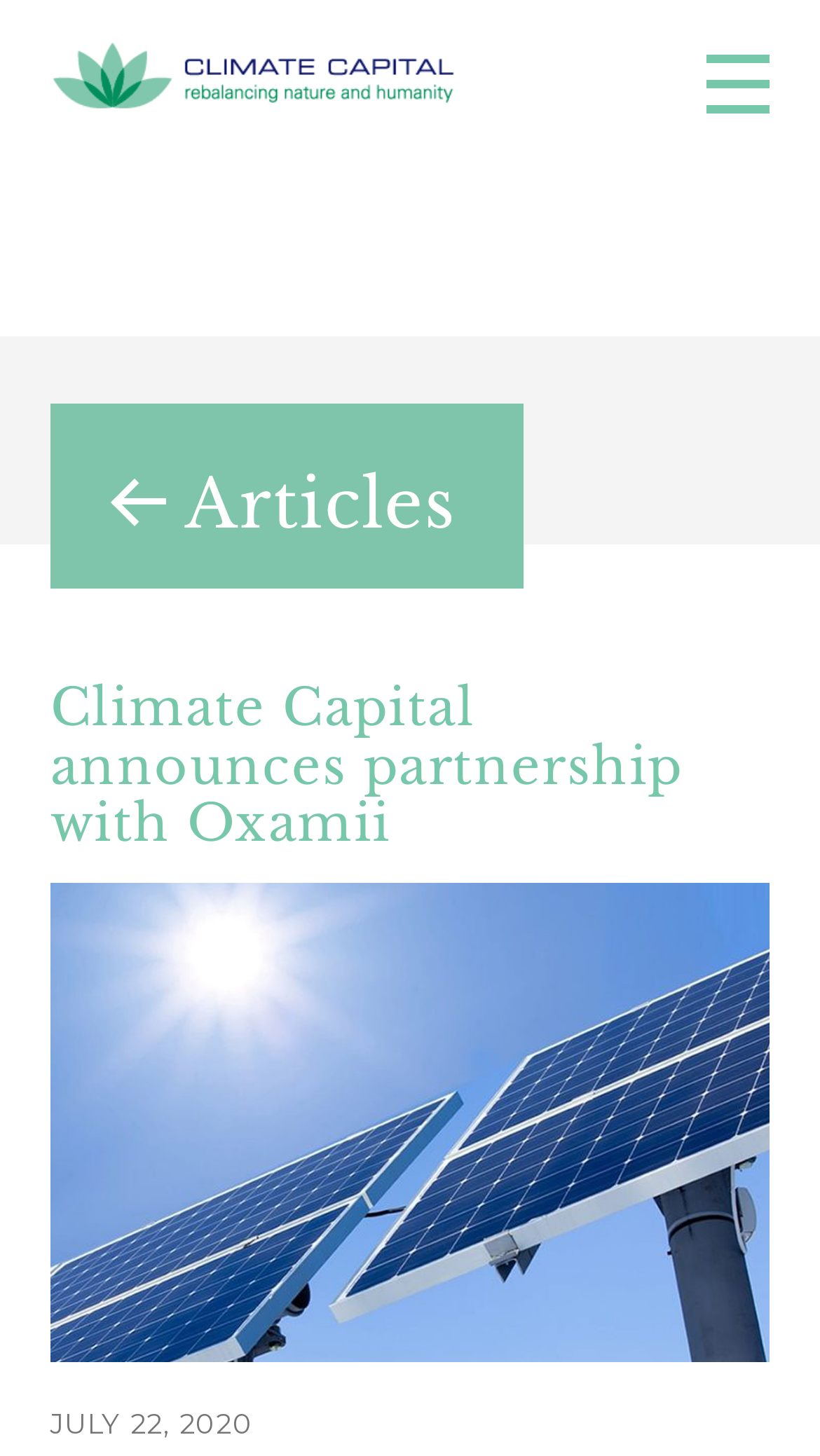Please answer the following question using a single word or phrase: 
What is the name of the clean-tech pioneer?

Oxamii